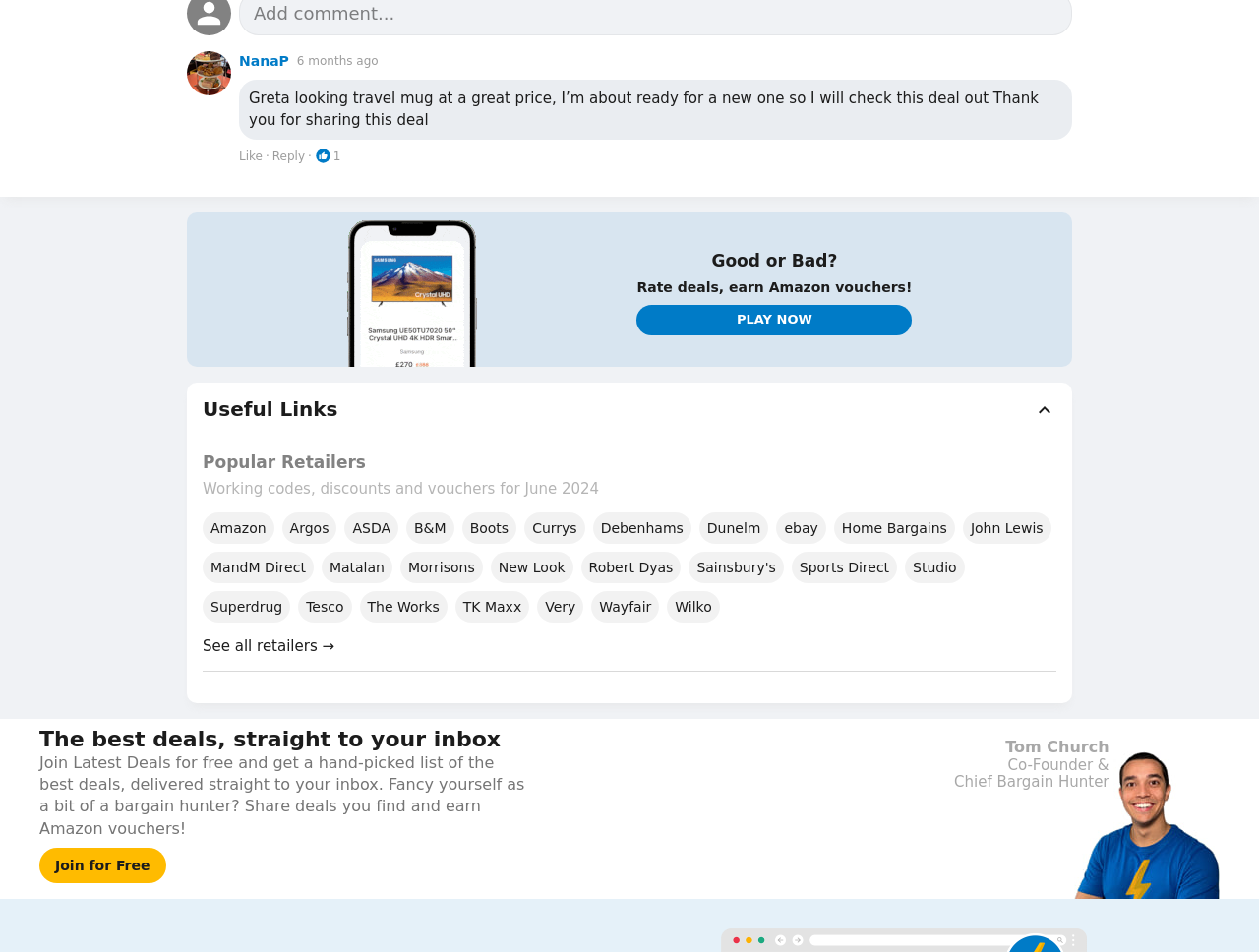What is the name of the person who shared a deal?
Using the information from the image, give a concise answer in one word or a short phrase.

Greta